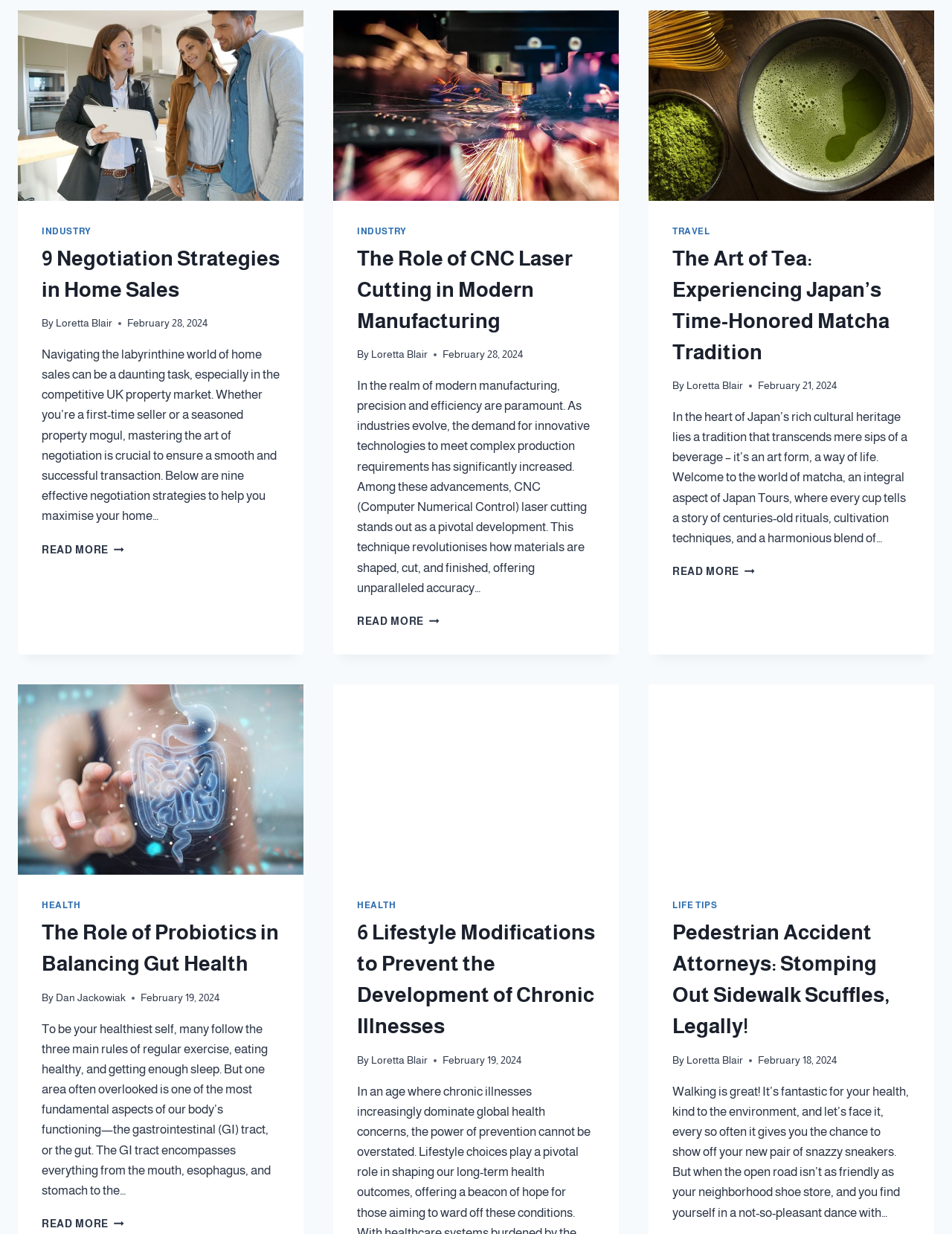Reply to the question with a single word or phrase:
Who is the author of the third article?

Loretta Blair